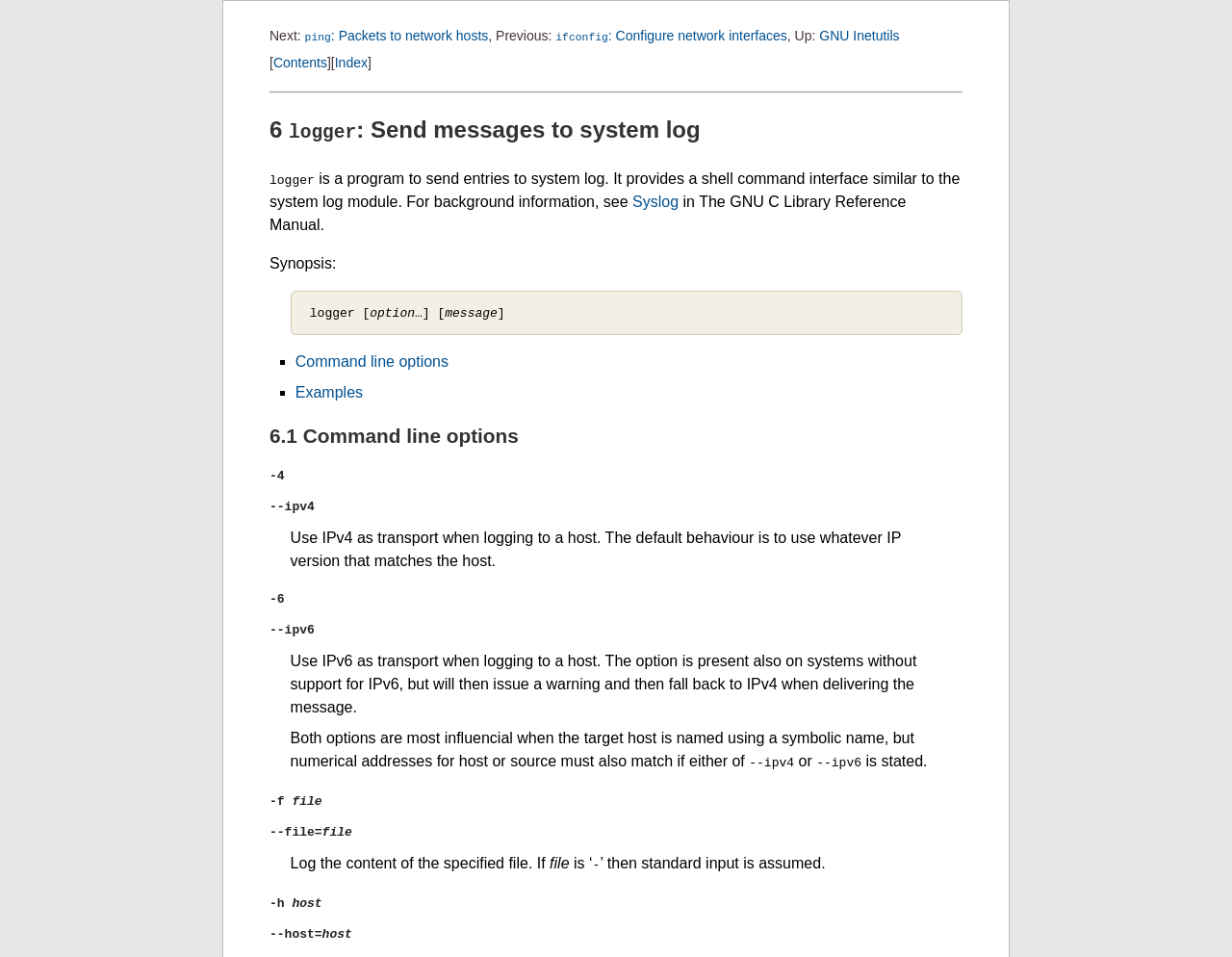Please determine the bounding box coordinates of the area that needs to be clicked to complete this task: 'read Syslog information'. The coordinates must be four float numbers between 0 and 1, formatted as [left, top, right, bottom].

[0.513, 0.202, 0.551, 0.219]